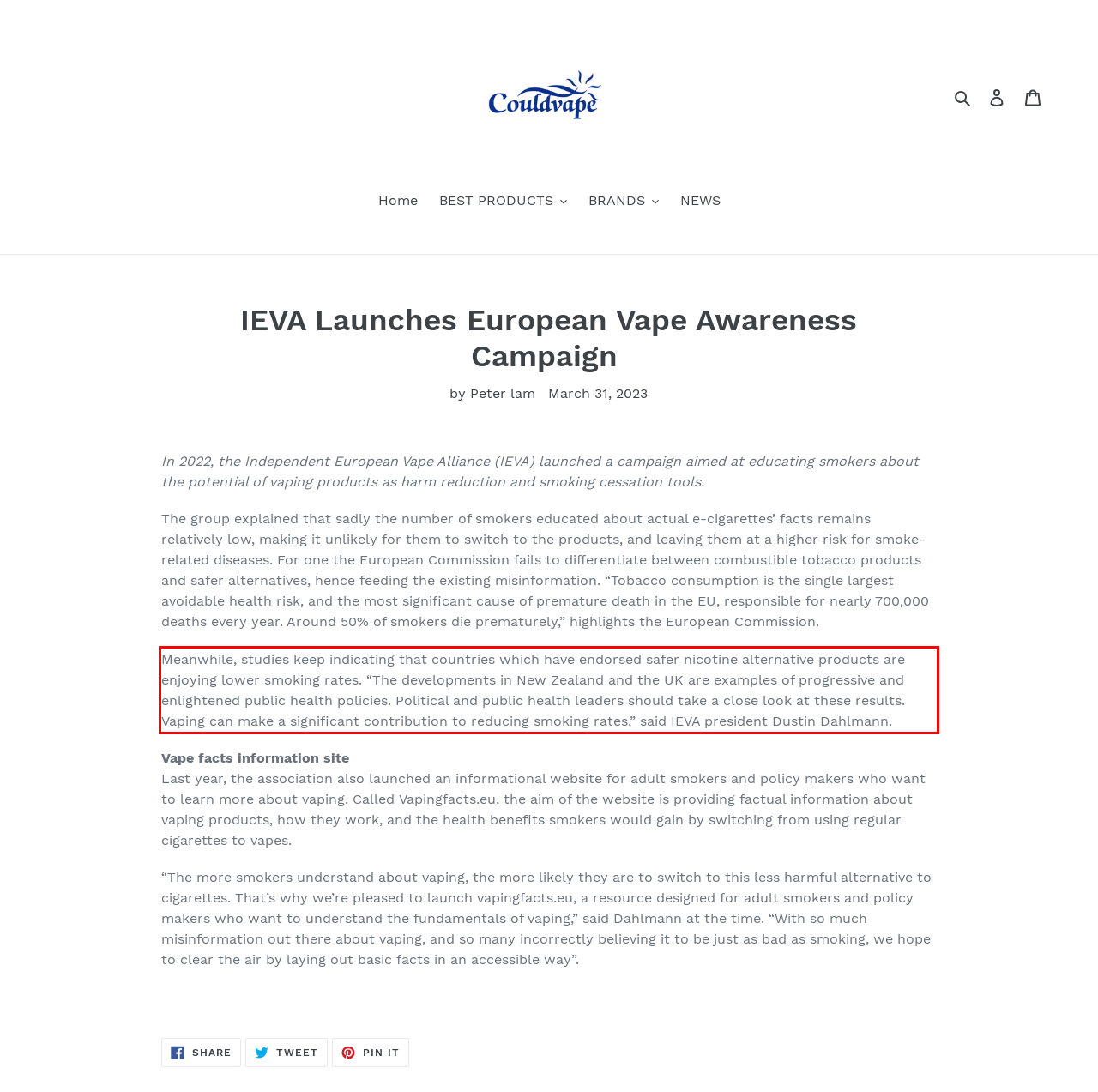Observe the screenshot of the webpage that includes a red rectangle bounding box. Conduct OCR on the content inside this red bounding box and generate the text.

Meanwhile, studies keep indicating that countries which have endorsed safer nicotine alternative products are enjoying lower smoking rates. “The developments in New Zealand and the UK are examples of progressive and enlightened public health policies. Political and public health leaders should take a close look at these results. Vaping can make a significant contribution to reducing smoking rates,” said IEVA president Dustin Dahlmann.